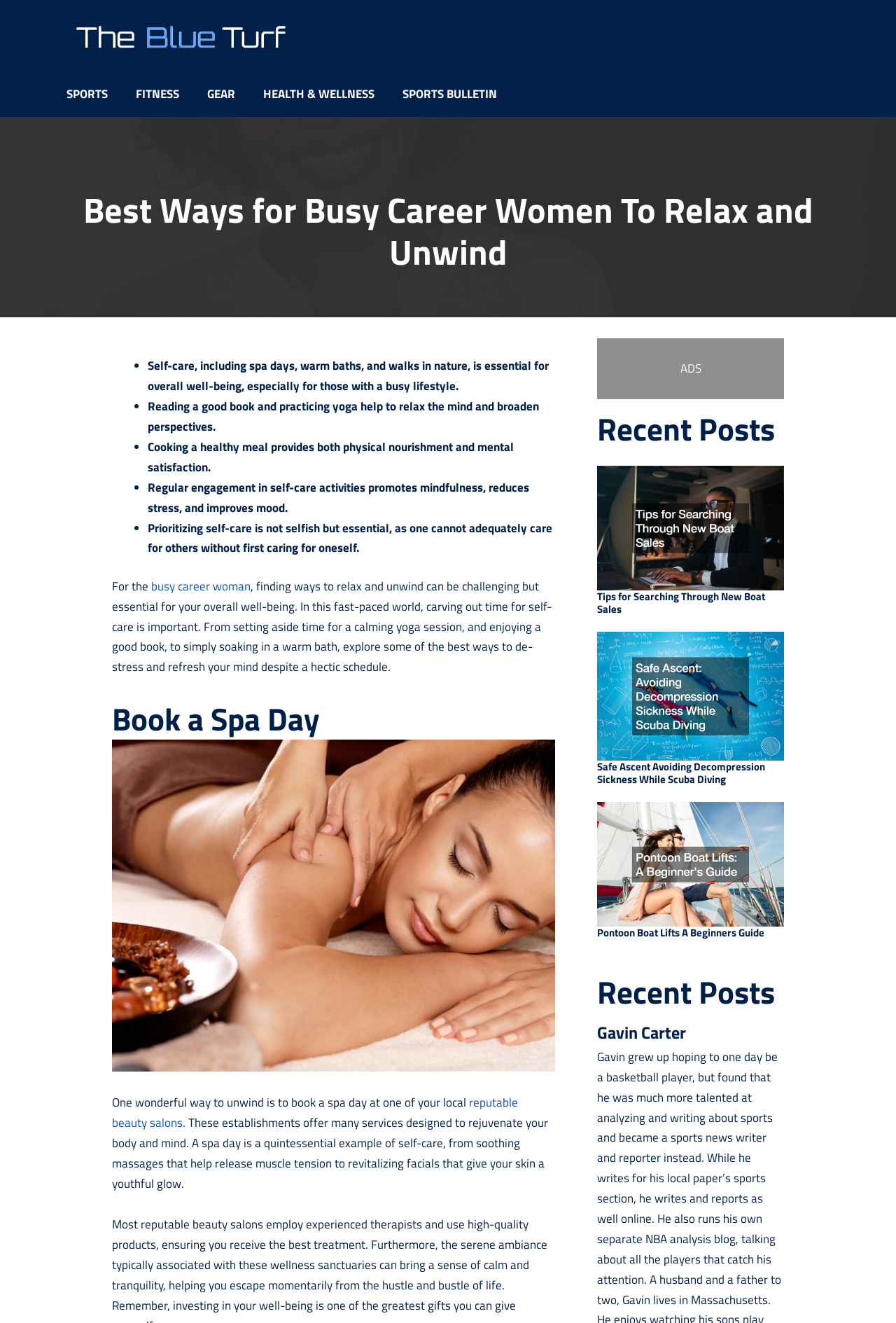Please give a one-word or short phrase response to the following question: 
What is the purpose of a spa day?

Self-care and rejuvenation